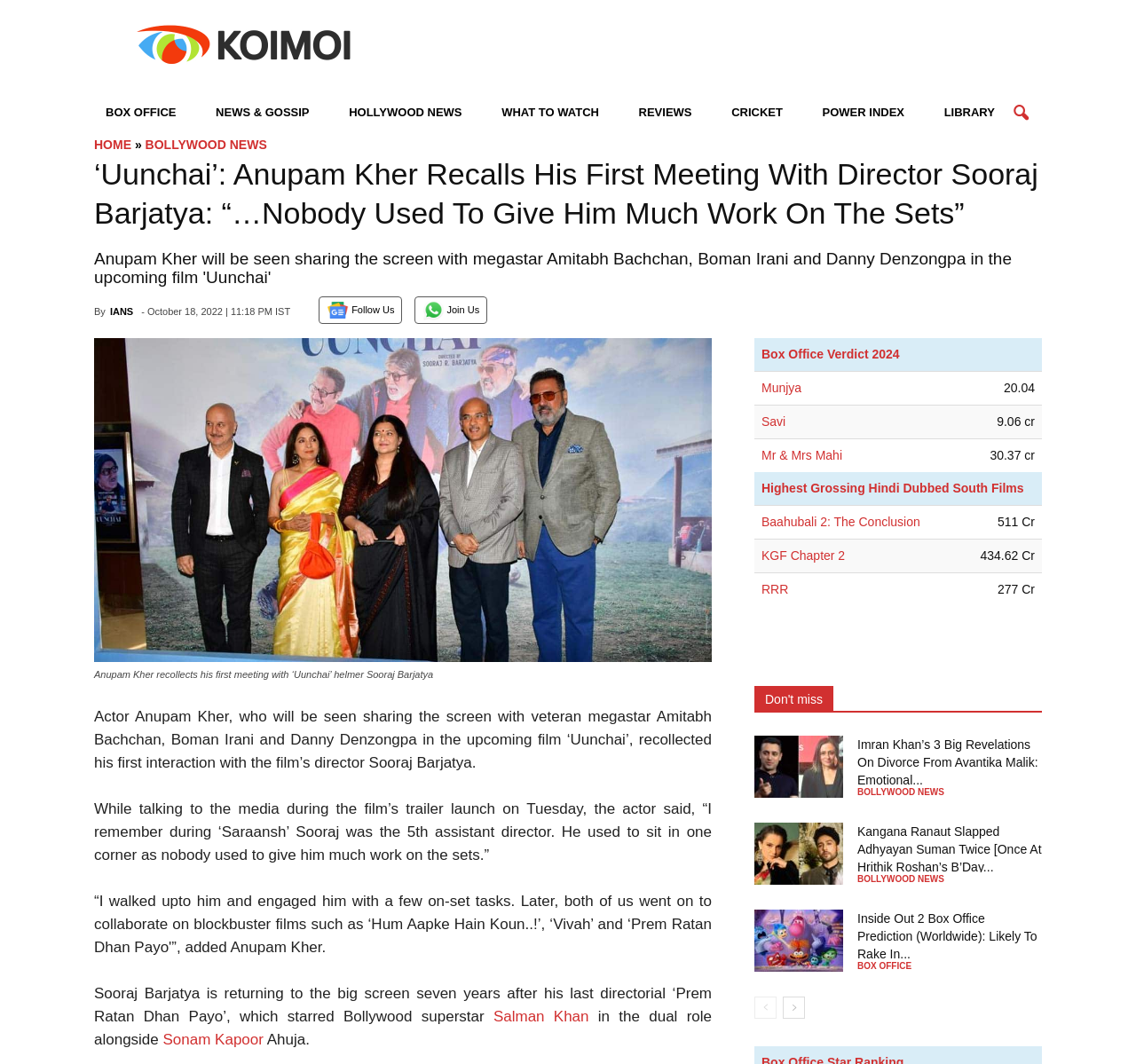Locate and extract the headline of this webpage.

‘Uunchai’: Anupam Kher Recalls His First Meeting With Director Sooraj Barjatya: “…Nobody Used To Give Him Much Work On The Sets”